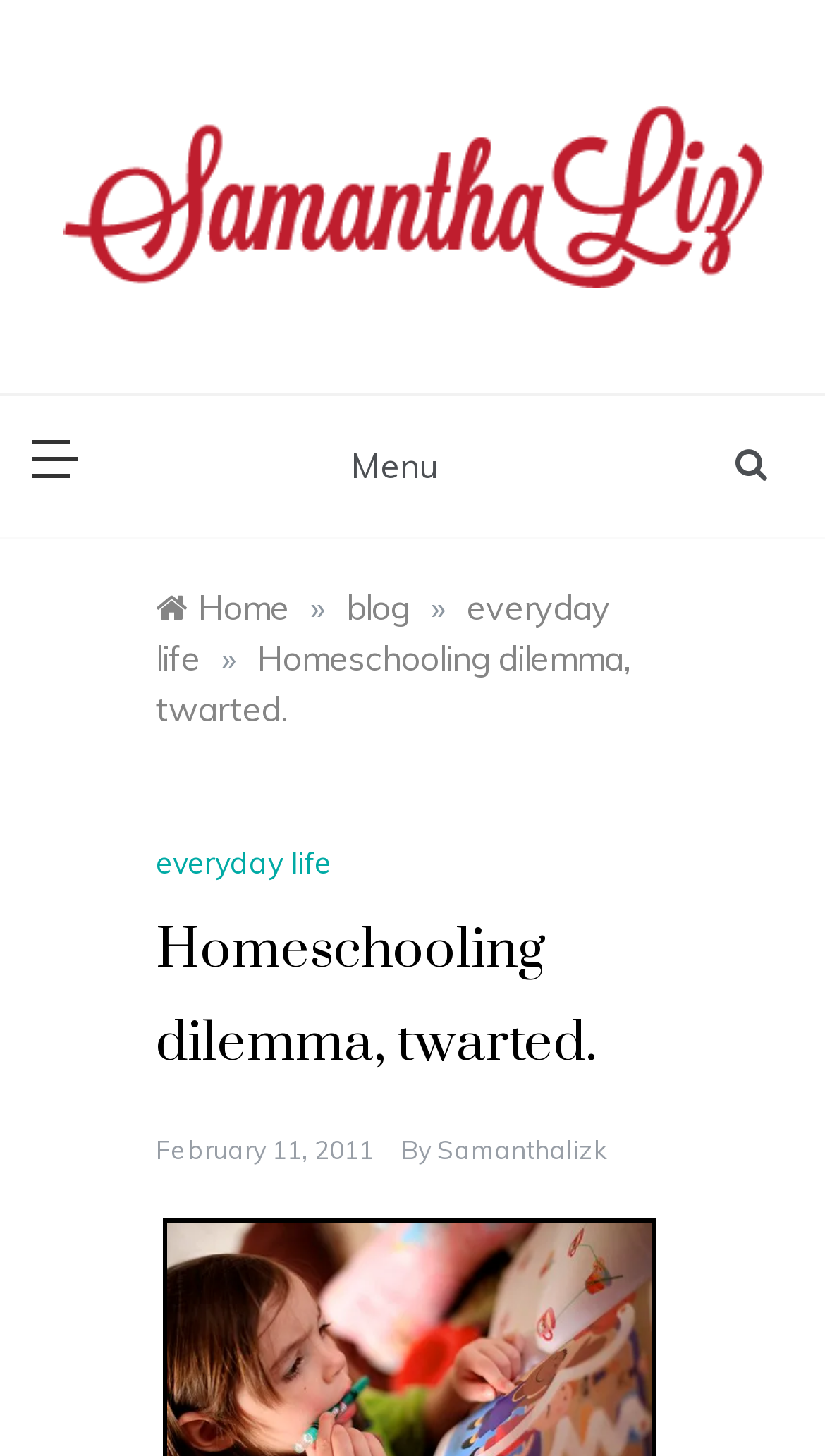Pinpoint the bounding box coordinates for the area that should be clicked to perform the following instruction: "go to homepage".

[0.188, 0.402, 0.35, 0.431]